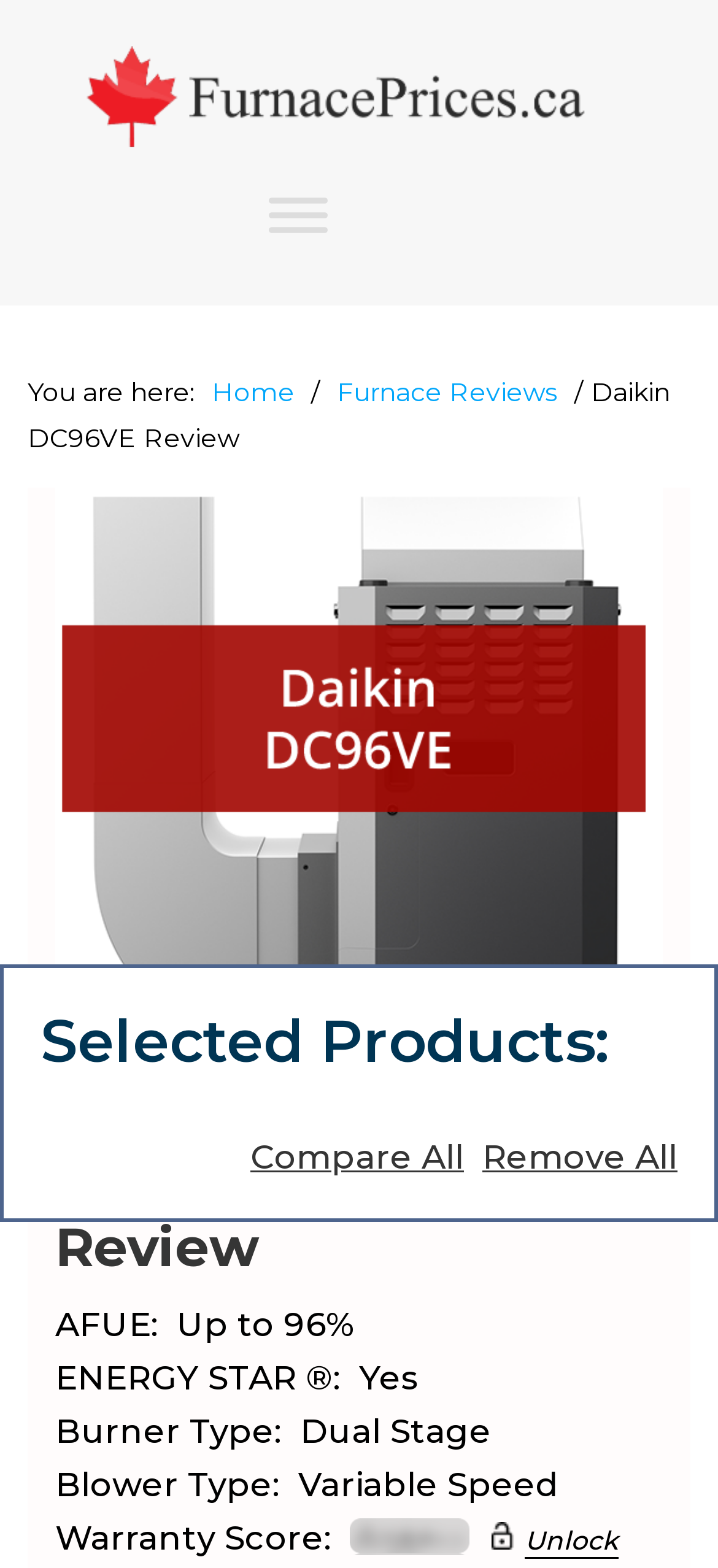What is the AFUE of Daikin DC96VE furnace?
Please give a detailed answer to the question using the information shown in the image.

I found the answer by looking at the specifications section of the webpage, where it lists the features of the Daikin DC96VE furnace. The AFUE is mentioned as 'Up to 96%'. This information is presented in a clear and concise manner, making it easy to find the answer.